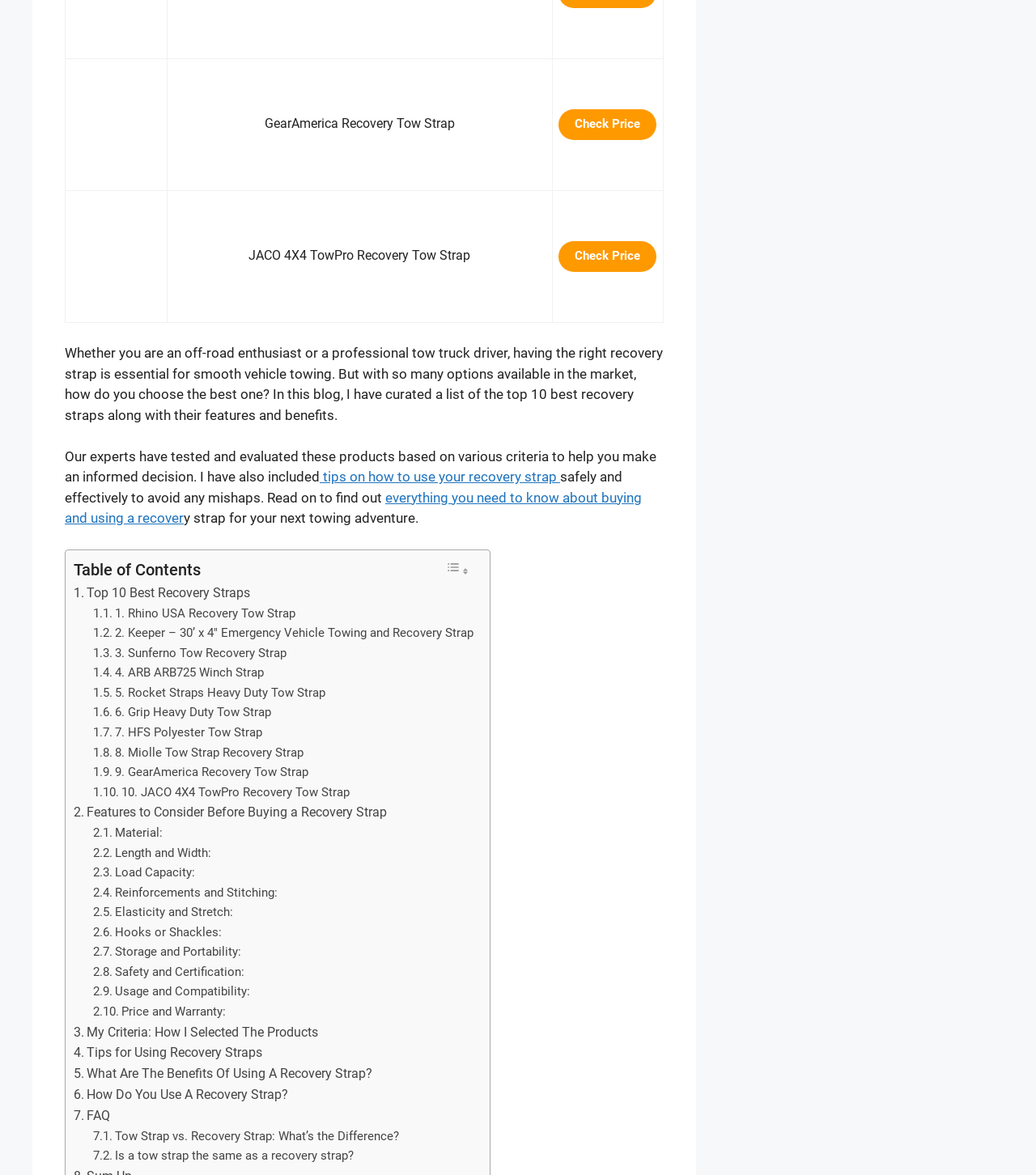Answer the following inquiry with a single word or phrase:
What is the main topic of this webpage?

Recovery Straps